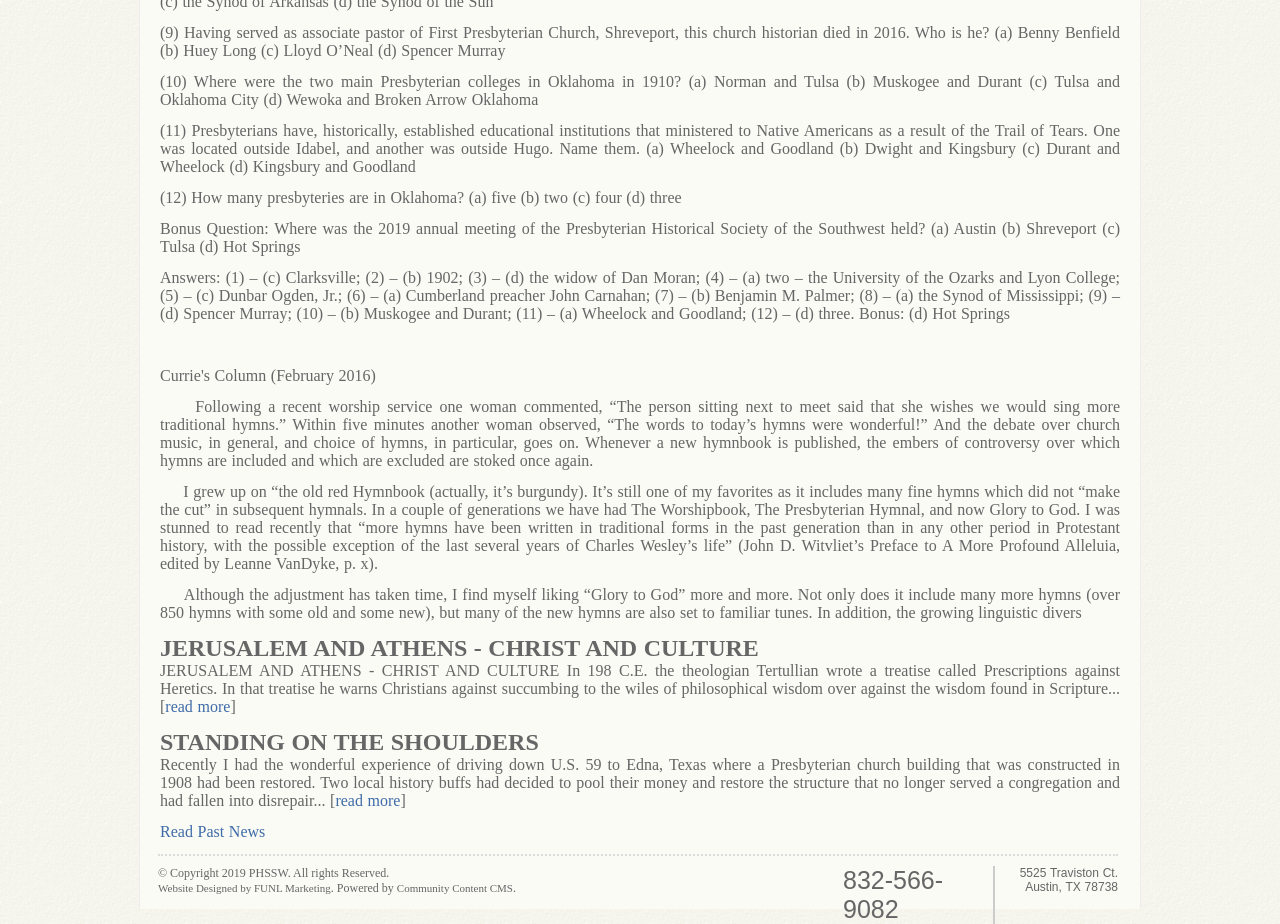What is the name of the hymnbook mentioned in the article?
Look at the image and respond with a single word or a short phrase.

Glory to God